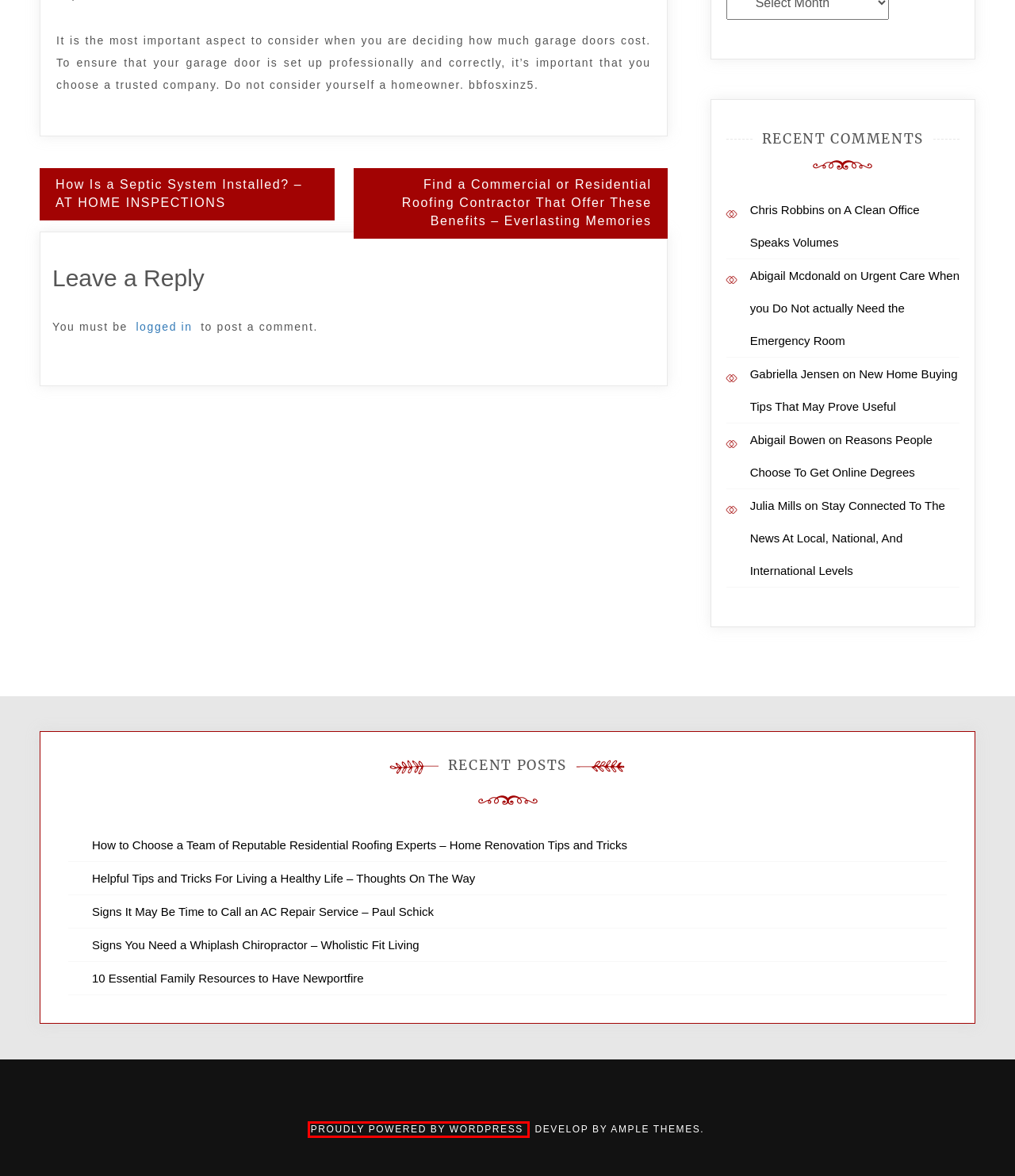You have a screenshot of a webpage with an element surrounded by a red bounding box. Choose the webpage description that best describes the new page after clicking the element inside the red bounding box. Here are the candidates:
A. 10 Essential Family Resources to Have  Newportfire - New Channel 8
B. Blog Tool, Publishing Platform, and CMS – WordPress.org
C. A Clean Office Speaks Volumes - New Channel 8
D. Helpful Tips and Tricks For Living a Healthy Life - Thoughts On The Way - New Channel 8
E. Signs You Need a Whiplash Chiropractor - Wholistic Fit Living - New Channel 8
F. The Future Of Flight: Planes That Never Need To Land
G. Ample Themes - Best Premium and Free Responsive WordPress Themes
H. Reasons People Choose To Get Online Degrees - New Channel 8

B